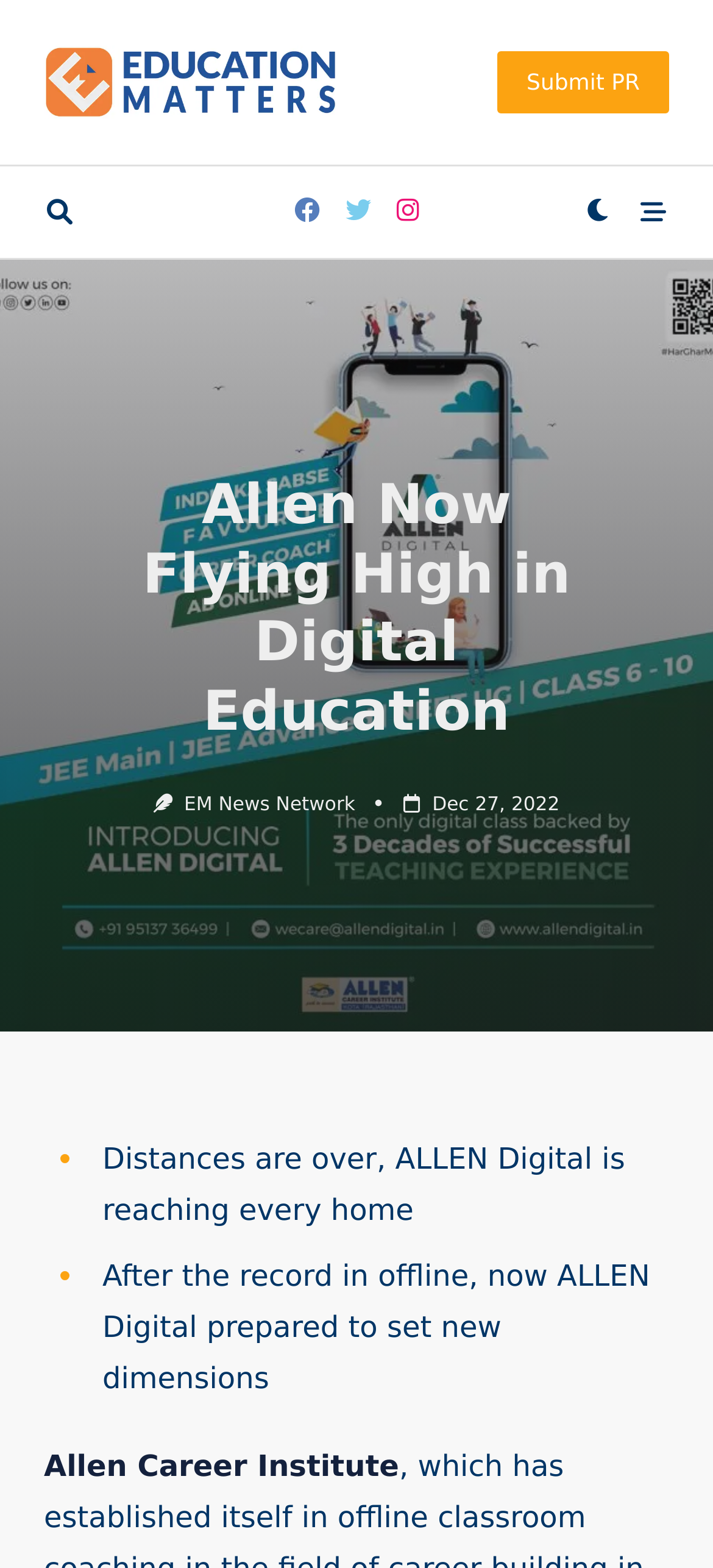Carefully observe the image and respond to the question with a detailed answer:
What is the icon represented by ''?

I found the answer by recognizing the Unicode character '' as a search icon, which is commonly used in webpages.